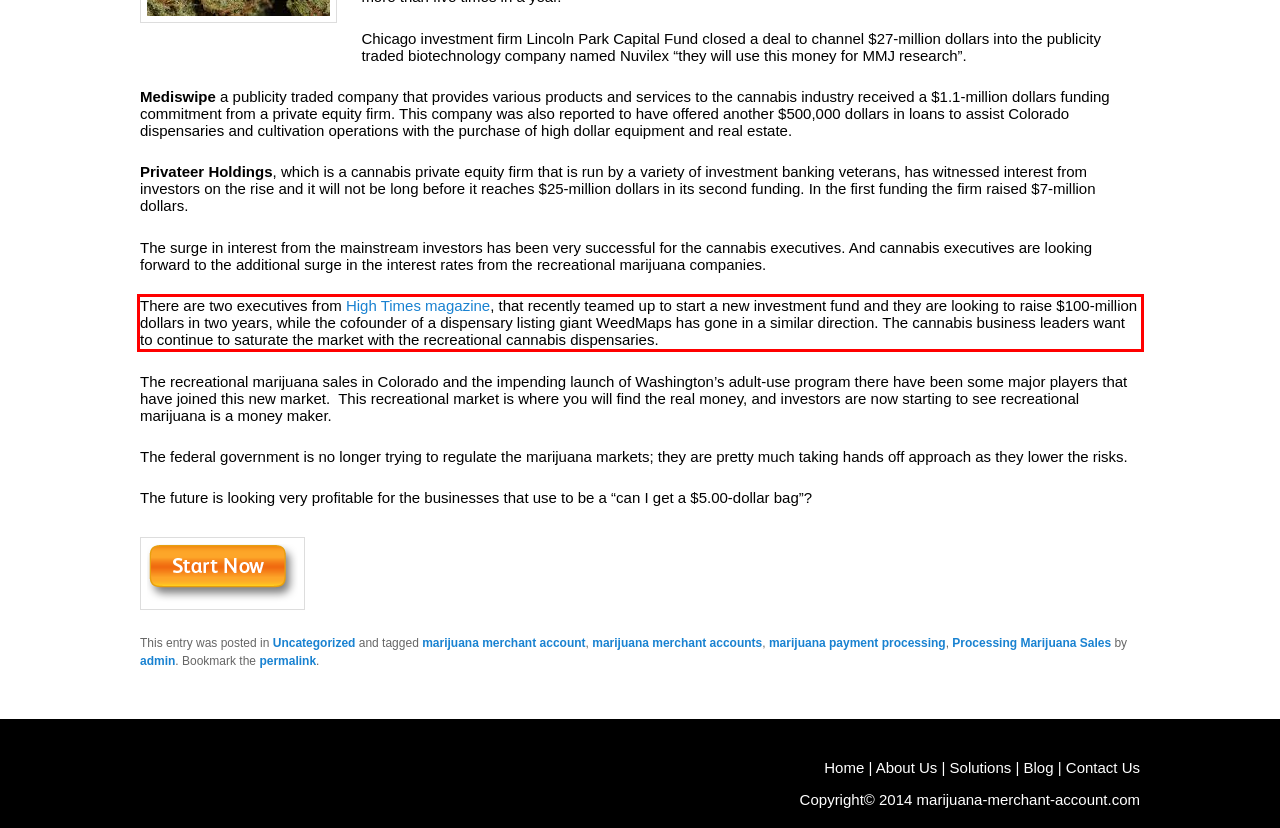Please analyze the provided webpage screenshot and perform OCR to extract the text content from the red rectangle bounding box.

There are two executives from High Times magazine, that recently teamed up to start a new investment fund and they are looking to raise $100-million dollars in two years, while the cofounder of a dispensary listing giant WeedMaps has gone in a similar direction. The cannabis business leaders want to continue to saturate the market with the recreational cannabis dispensaries.